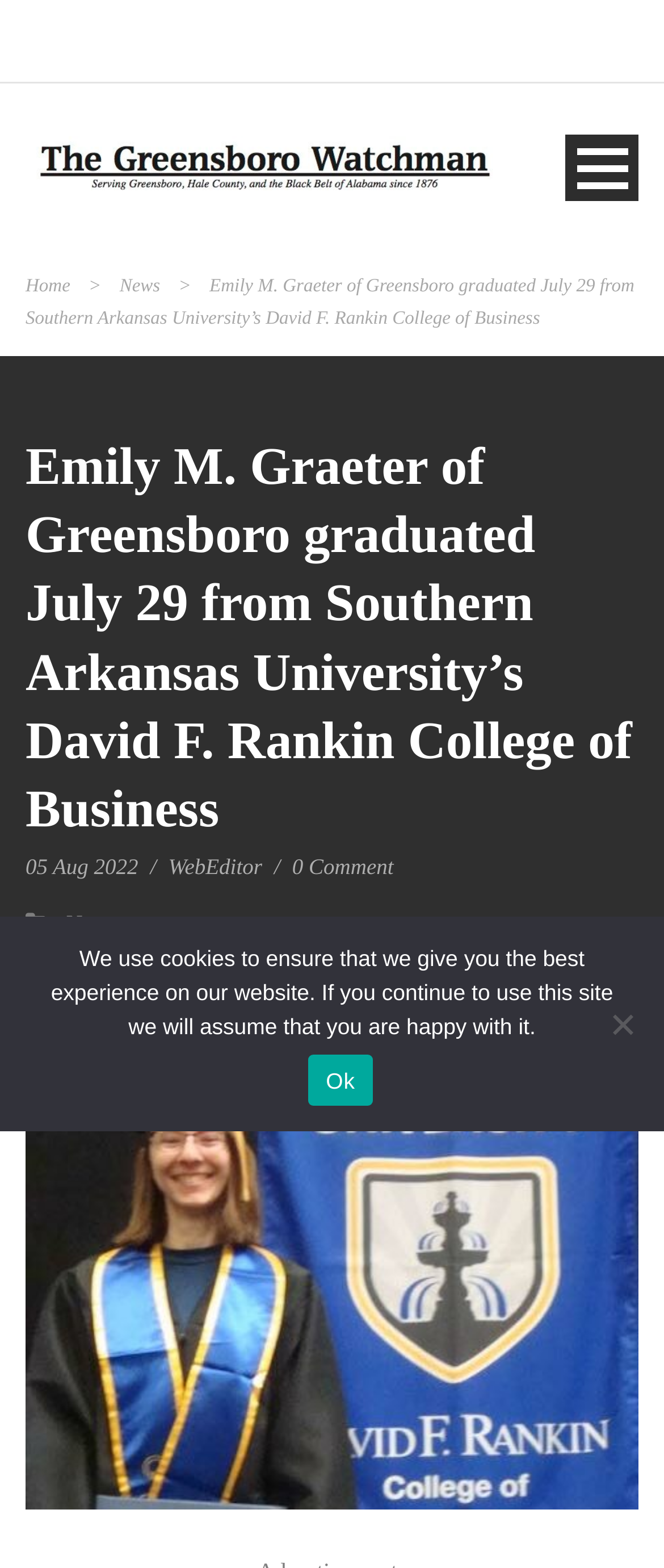Carefully examine the image and provide an in-depth answer to the question: What is the name of the website?

The webpage's root element contains the text 'The Greensboro Watchman', which suggests that this is the name of the website.